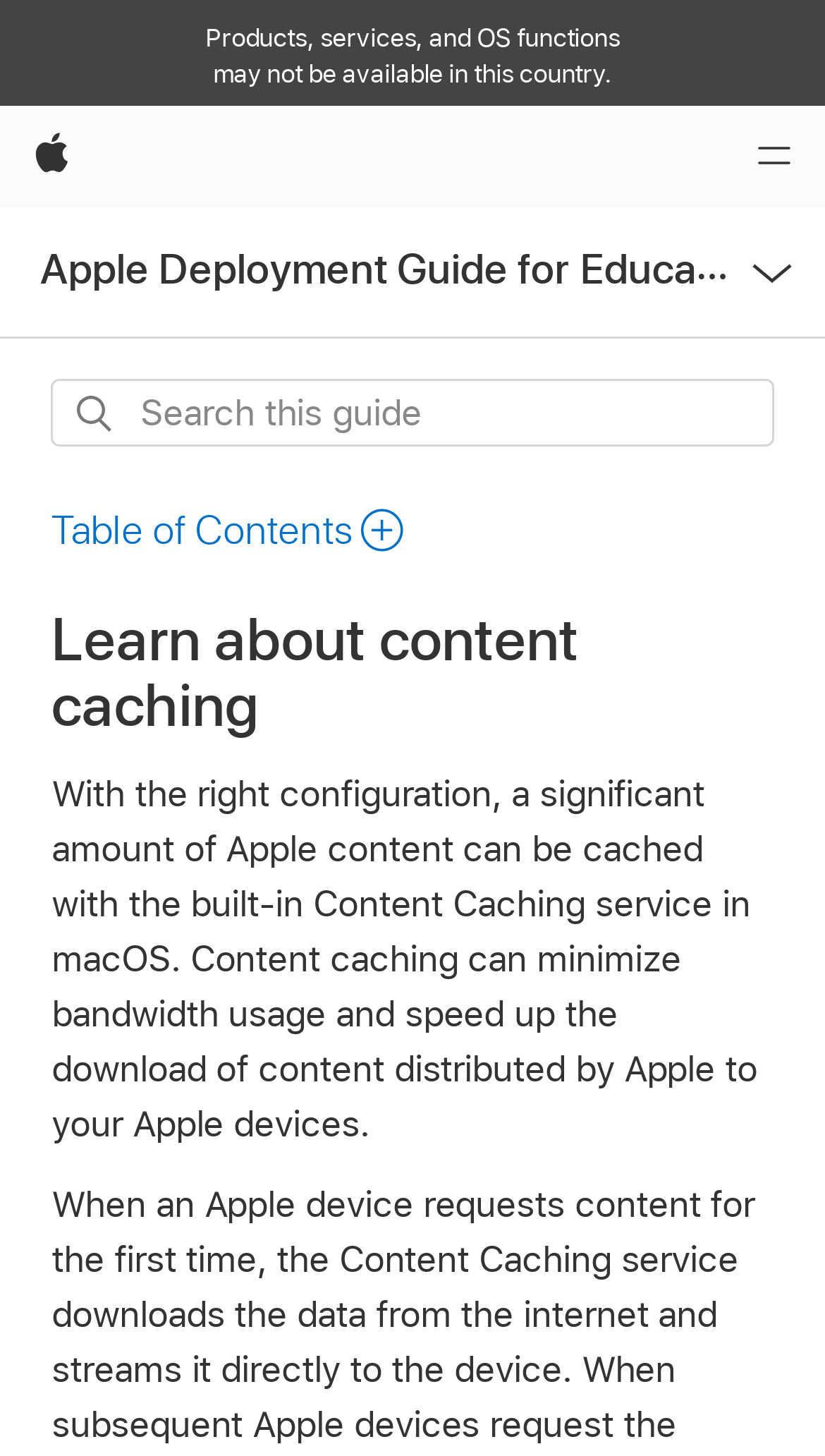Determine the bounding box coordinates of the UI element described below. Use the format (top-left x, top-left y, bottom-right x, bottom-right y) with floating point numbers between 0 and 1: Apple Deployment Guide for Education

[0.049, 0.164, 0.929, 0.202]